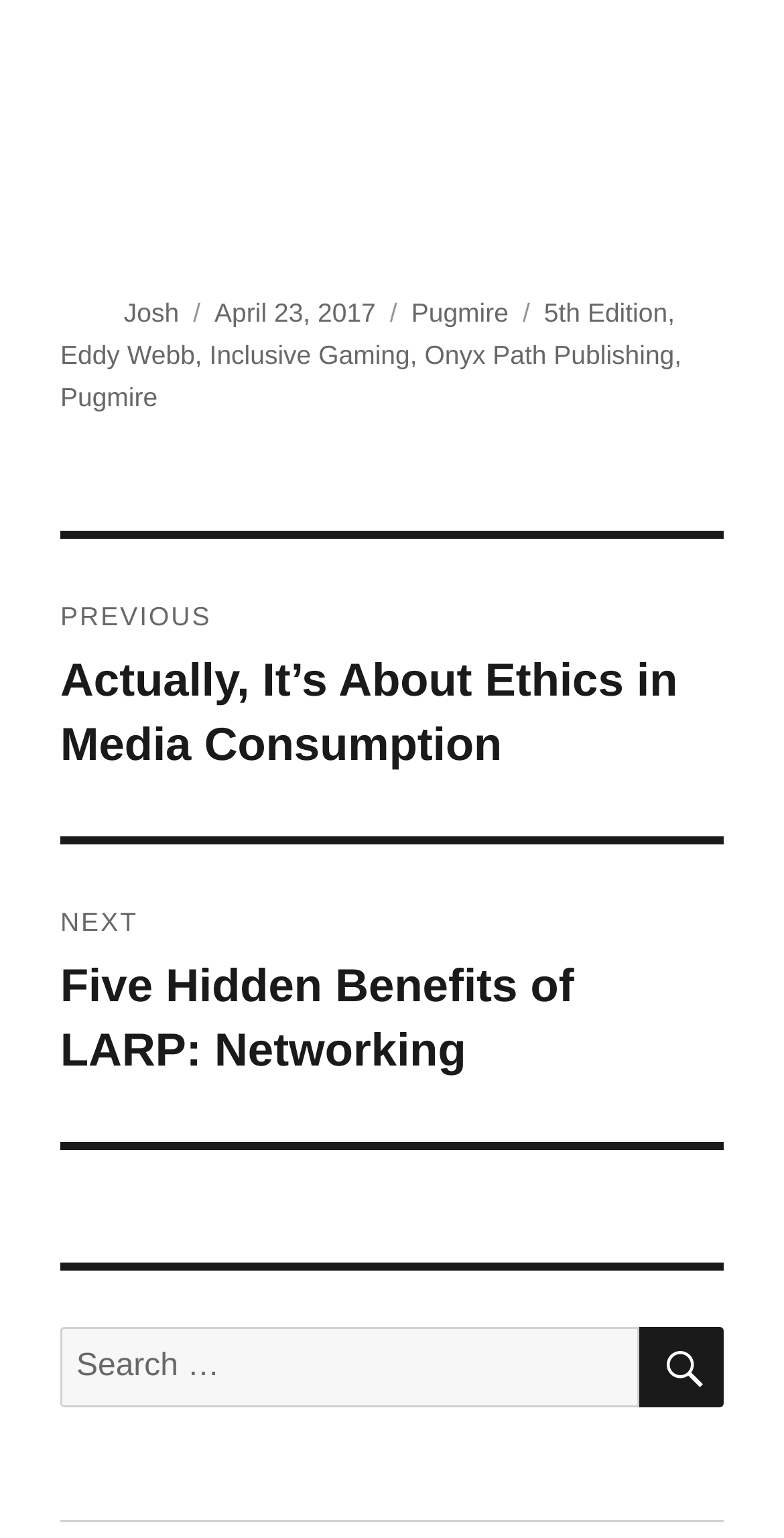Find and provide the bounding box coordinates for the UI element described with: "Inclusive Gaming".

[0.267, 0.221, 0.523, 0.241]